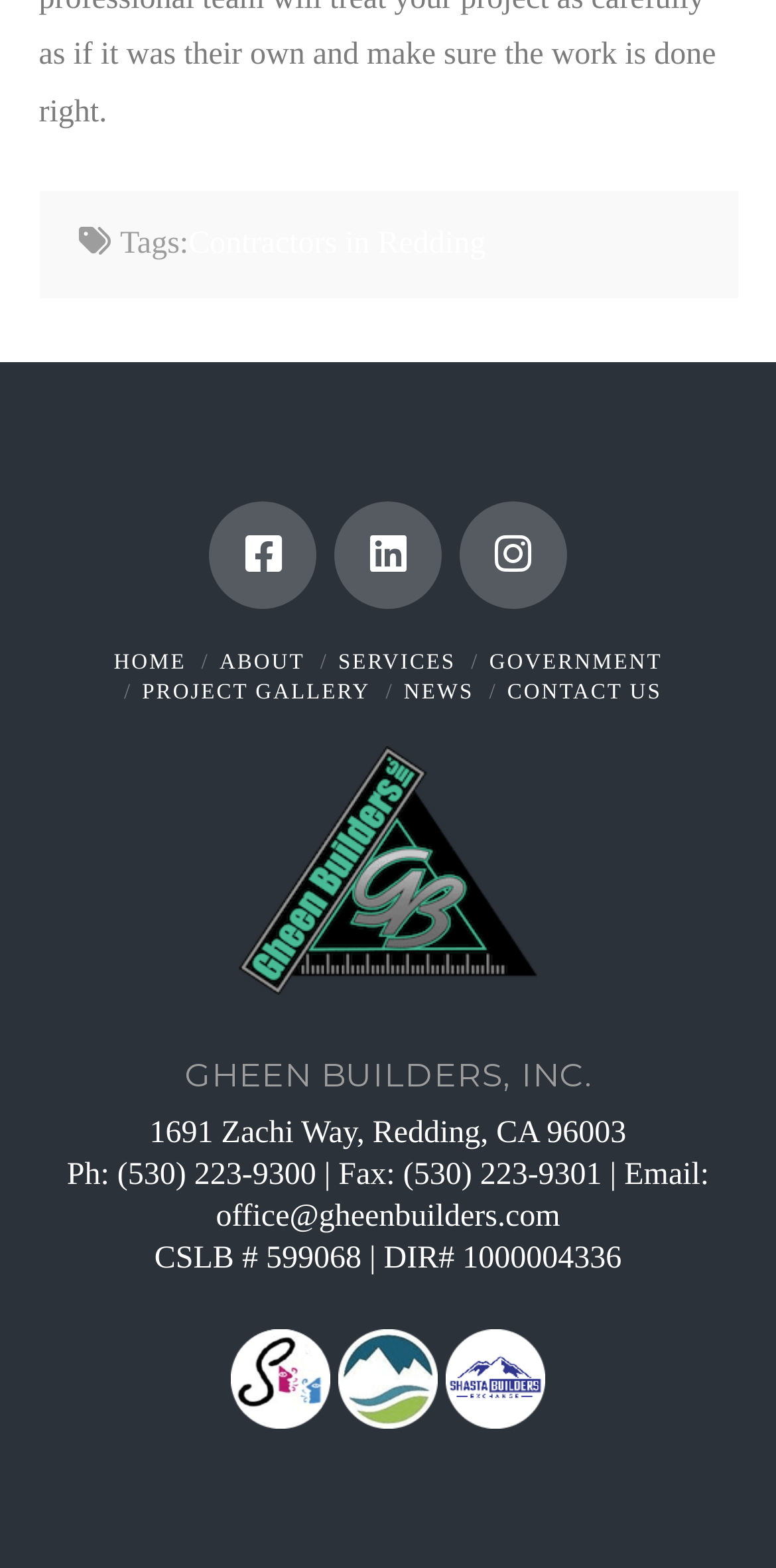Identify the bounding box coordinates for the region of the element that should be clicked to carry out the instruction: "Learn more about Shasta Voices". The bounding box coordinates should be four float numbers between 0 and 1, i.e., [left, top, right, bottom].

[0.298, 0.871, 0.426, 0.886]